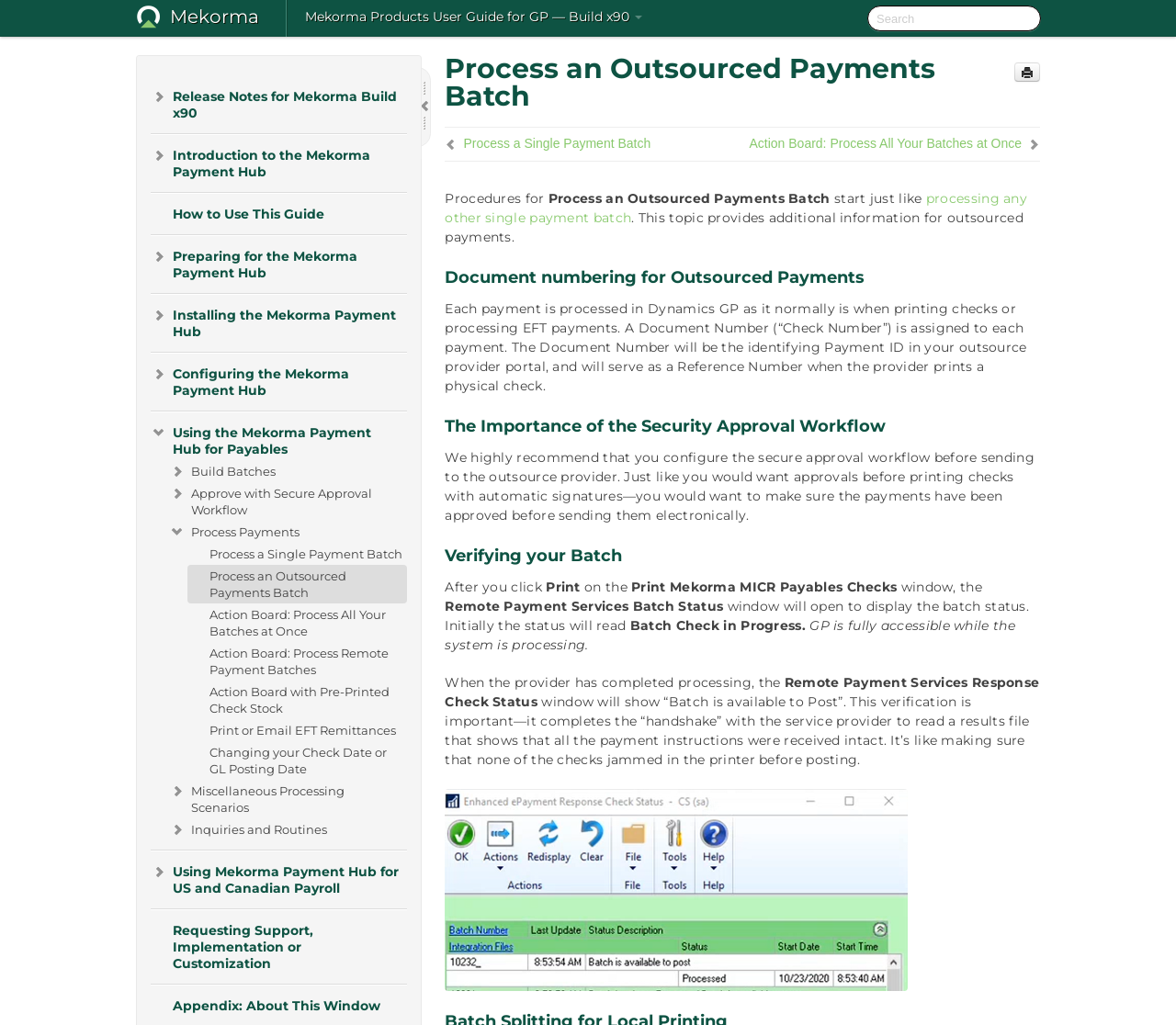Determine the bounding box coordinates of the region to click in order to accomplish the following instruction: "Search for a topic". Provide the coordinates as four float numbers between 0 and 1, specifically [left, top, right, bottom].

[0.738, 0.005, 0.885, 0.03]